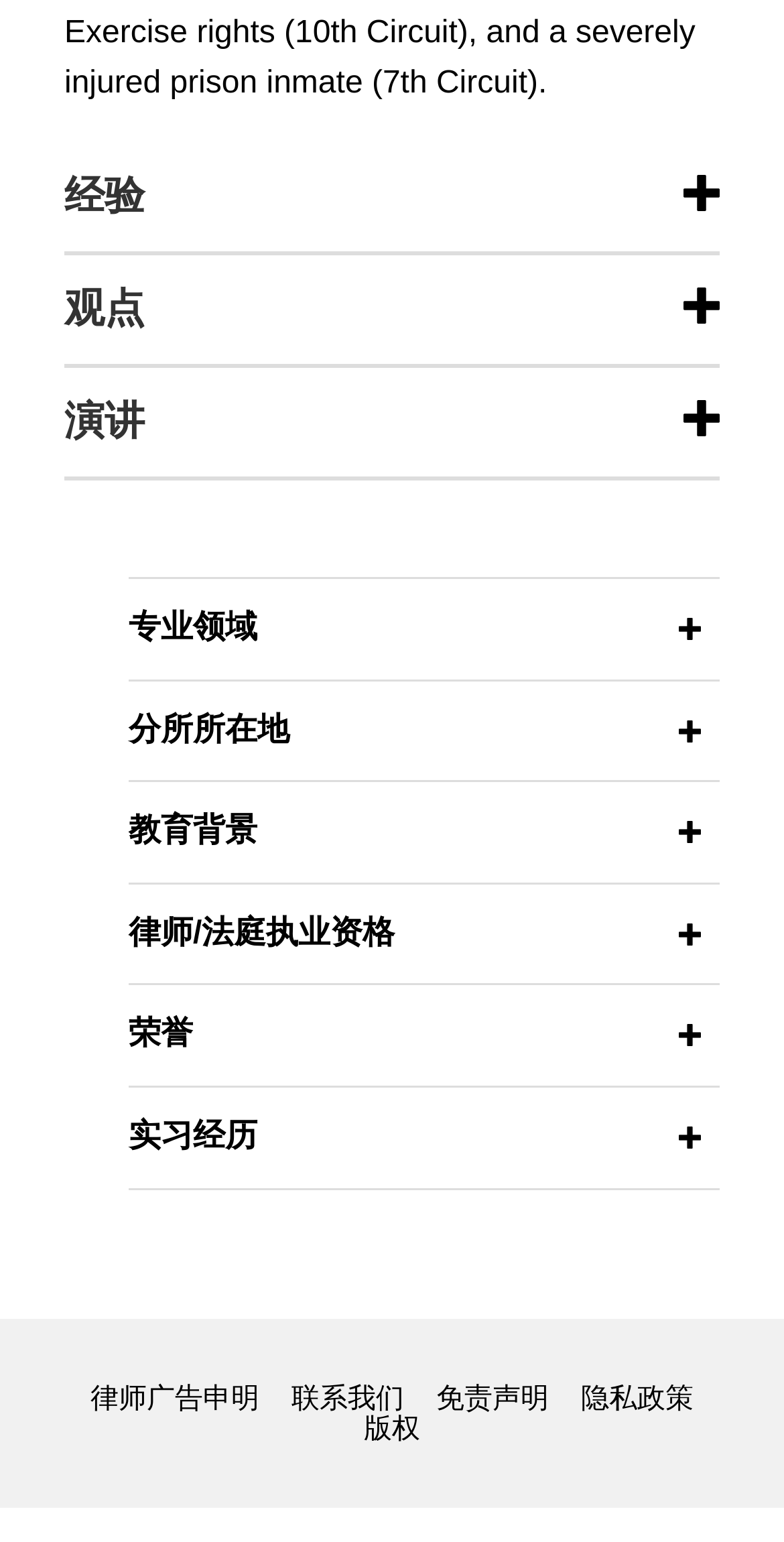Identify the bounding box coordinates for the region of the element that should be clicked to carry out the instruction: "Go to the contact us page". The bounding box coordinates should be four float numbers between 0 and 1, i.e., [left, top, right, bottom].

[0.372, 0.895, 0.515, 0.916]